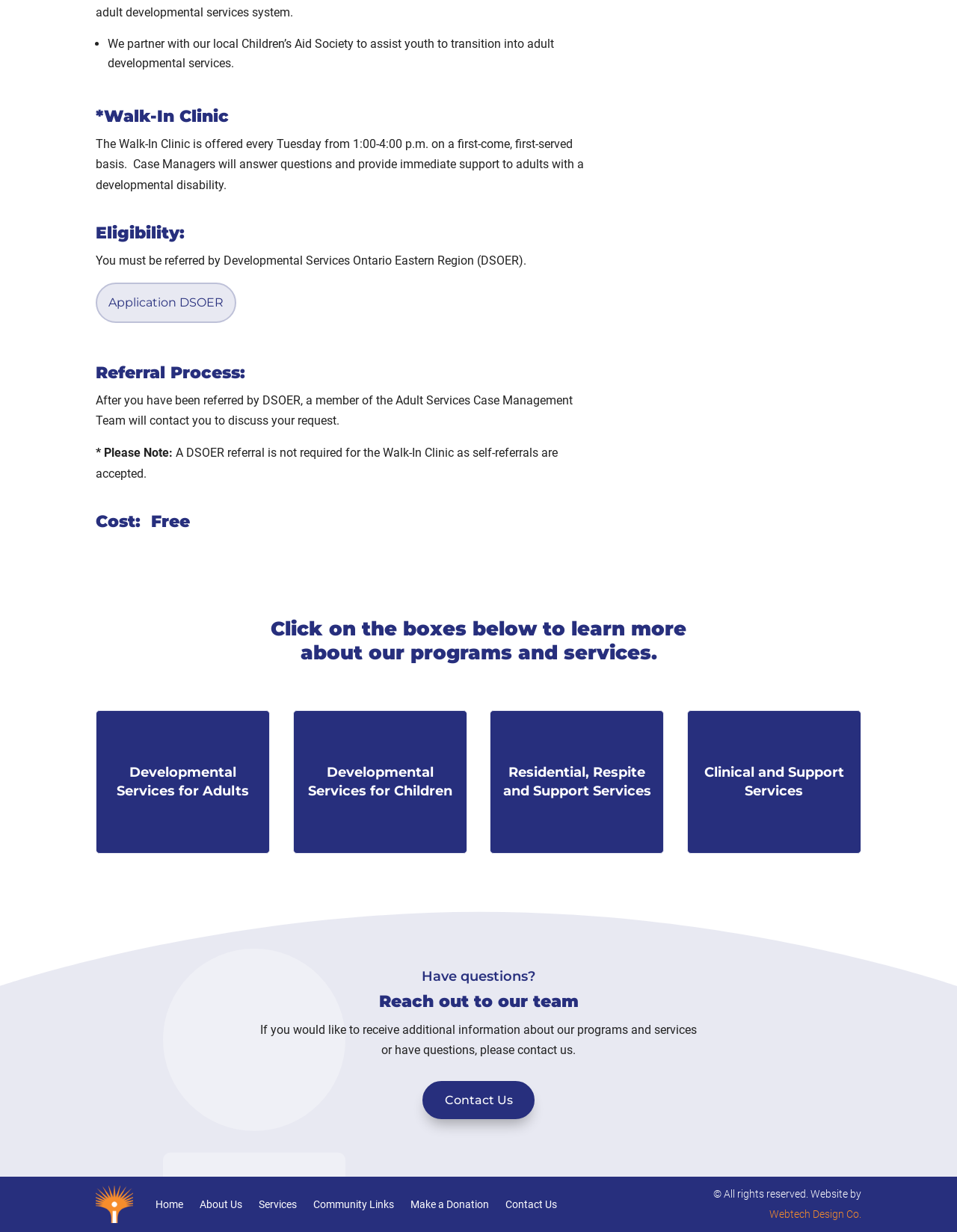Calculate the bounding box coordinates of the UI element given the description: "Make a Donation".

[0.429, 0.963, 0.511, 0.993]